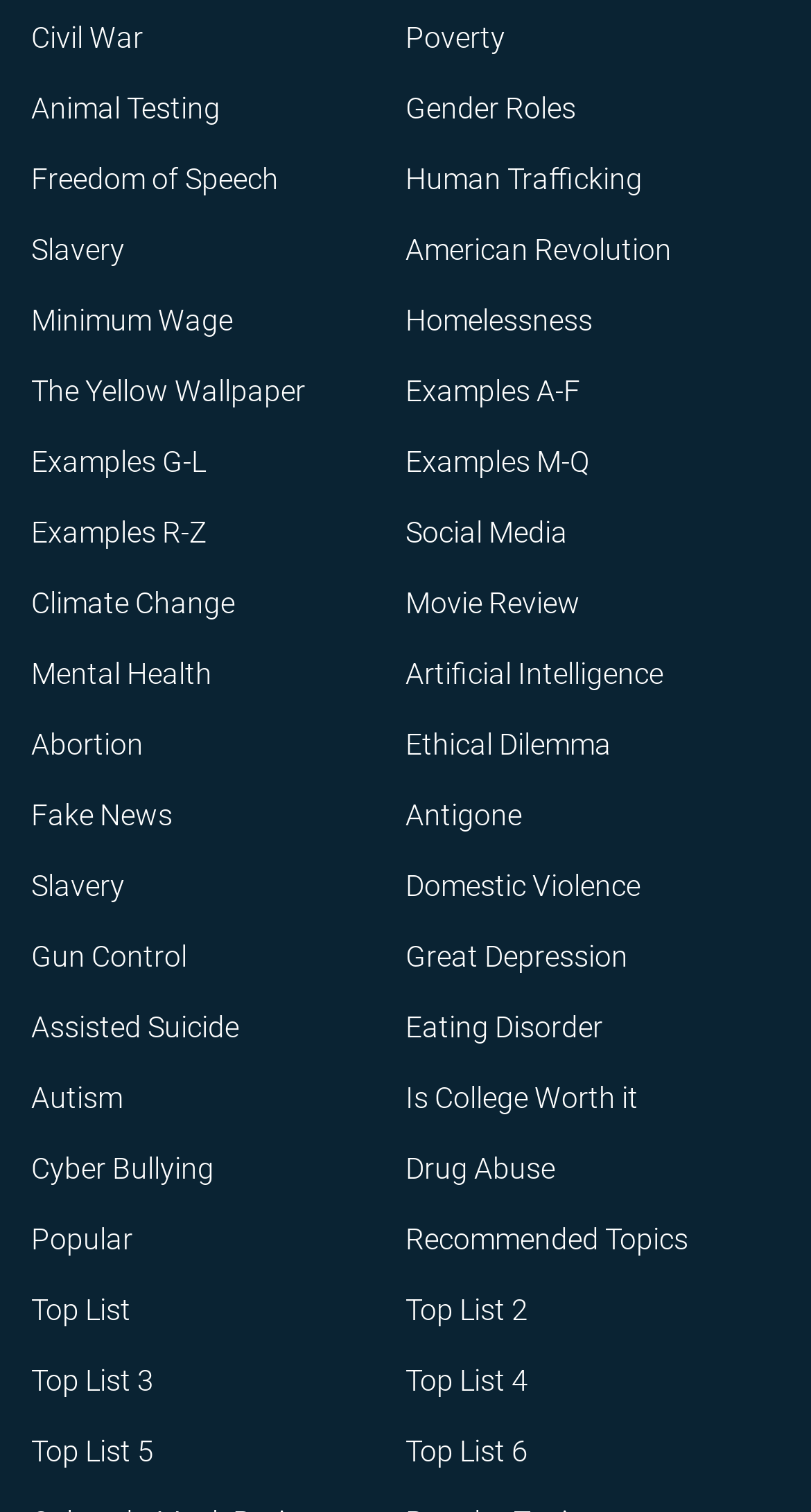How many columns of links are there on the webpage?
Please provide a detailed and comprehensive answer to the question.

By examining the bounding box coordinates of the links, I found that the links are arranged in two columns. The links on the left column have x1 coordinates around 0.038, while the links on the right column have x1 coordinates around 0.5. This indicates that there are two columns of links on the webpage.